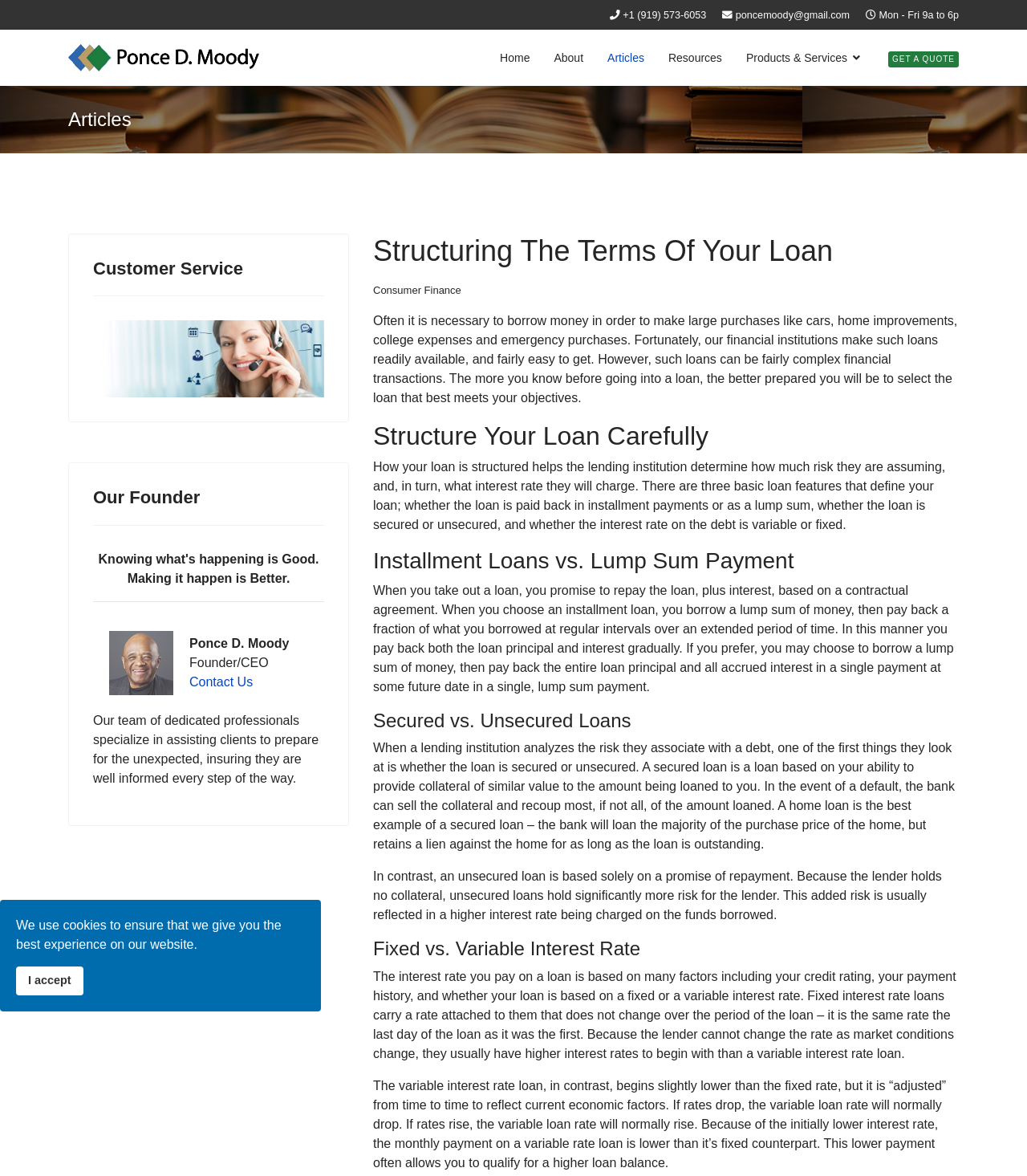Identify the bounding box coordinates of the section to be clicked to complete the task described by the following instruction: "Contact Us". The coordinates should be four float numbers between 0 and 1, formatted as [left, top, right, bottom].

[0.184, 0.574, 0.246, 0.586]